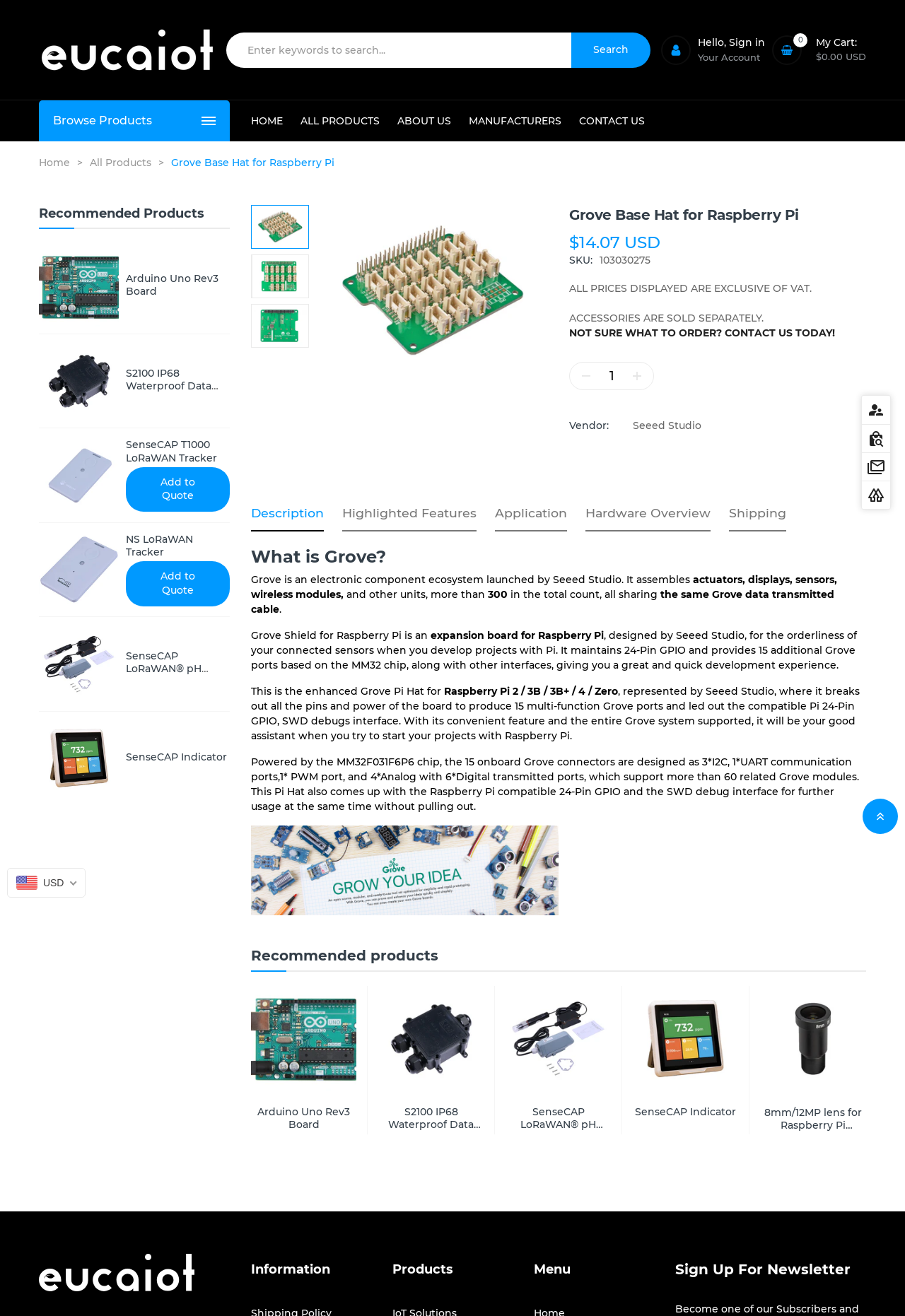Use a single word or phrase to answer the question:
What is the purpose of the 'Recommended Products' section?

To show related products